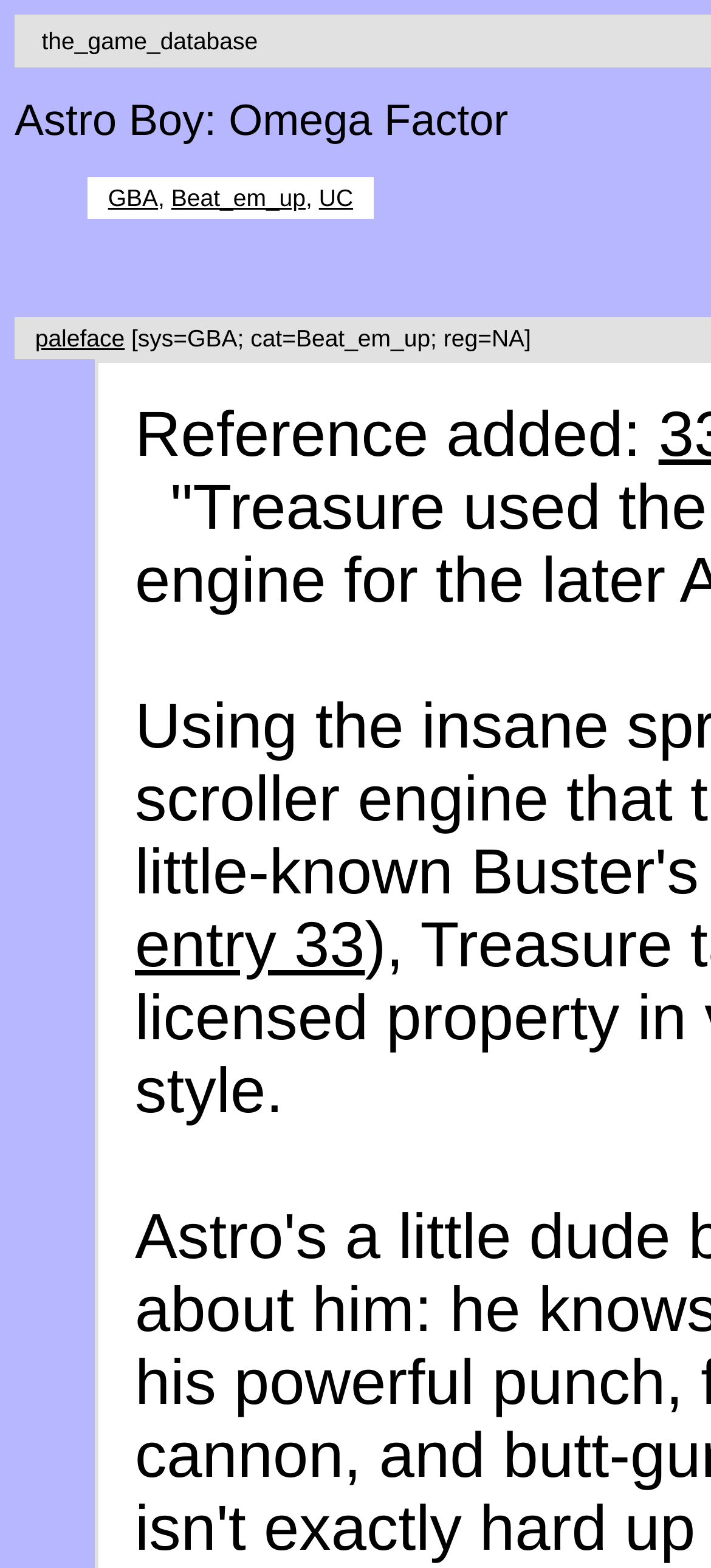Locate and provide the bounding box coordinates for the HTML element that matches this description: "paleface".

[0.049, 0.207, 0.175, 0.224]